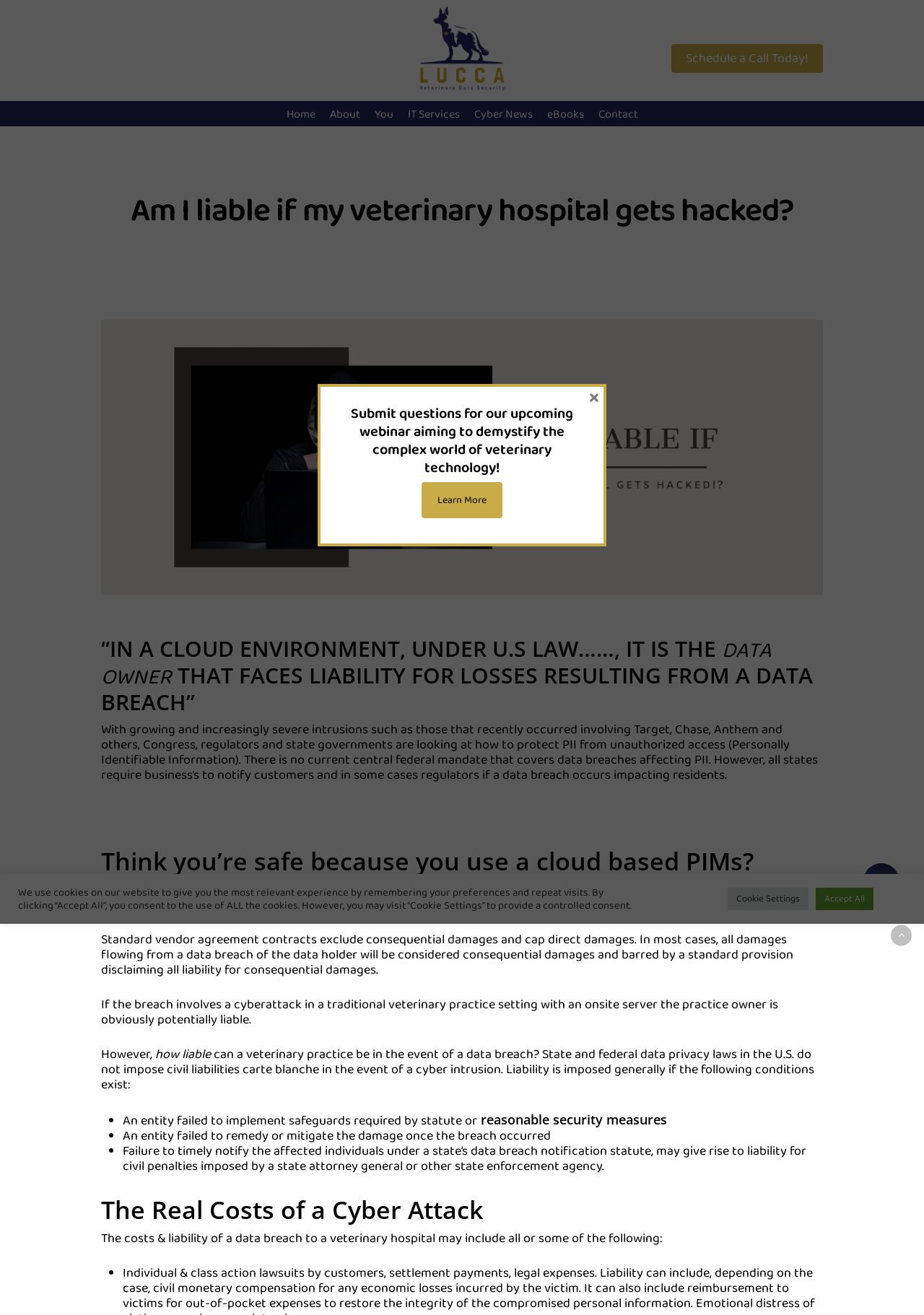Locate the bounding box coordinates of the element that needs to be clicked to carry out the instruction: "Click the 'Learn More' link about the upcoming webinar". The coordinates should be given as four float numbers ranging from 0 to 1, i.e., [left, top, right, bottom].

[0.456, 0.366, 0.544, 0.394]